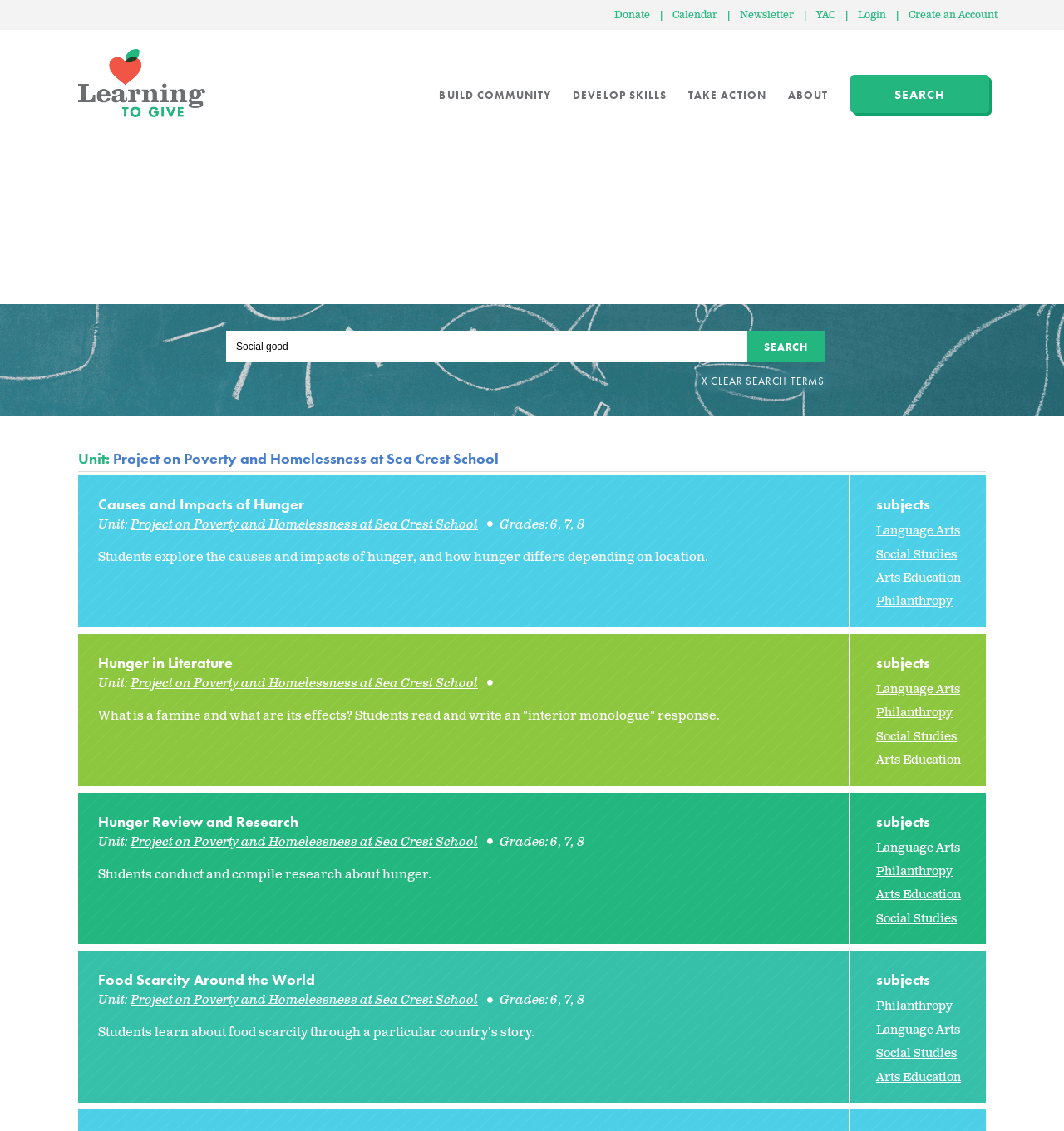What is the purpose of the search button?
Could you answer the question in a detailed manner, providing as much information as possible?

I found the answer by looking at the search button element, which has a 'Search' text label. This suggests that the button is intended to search for lessons on the website.